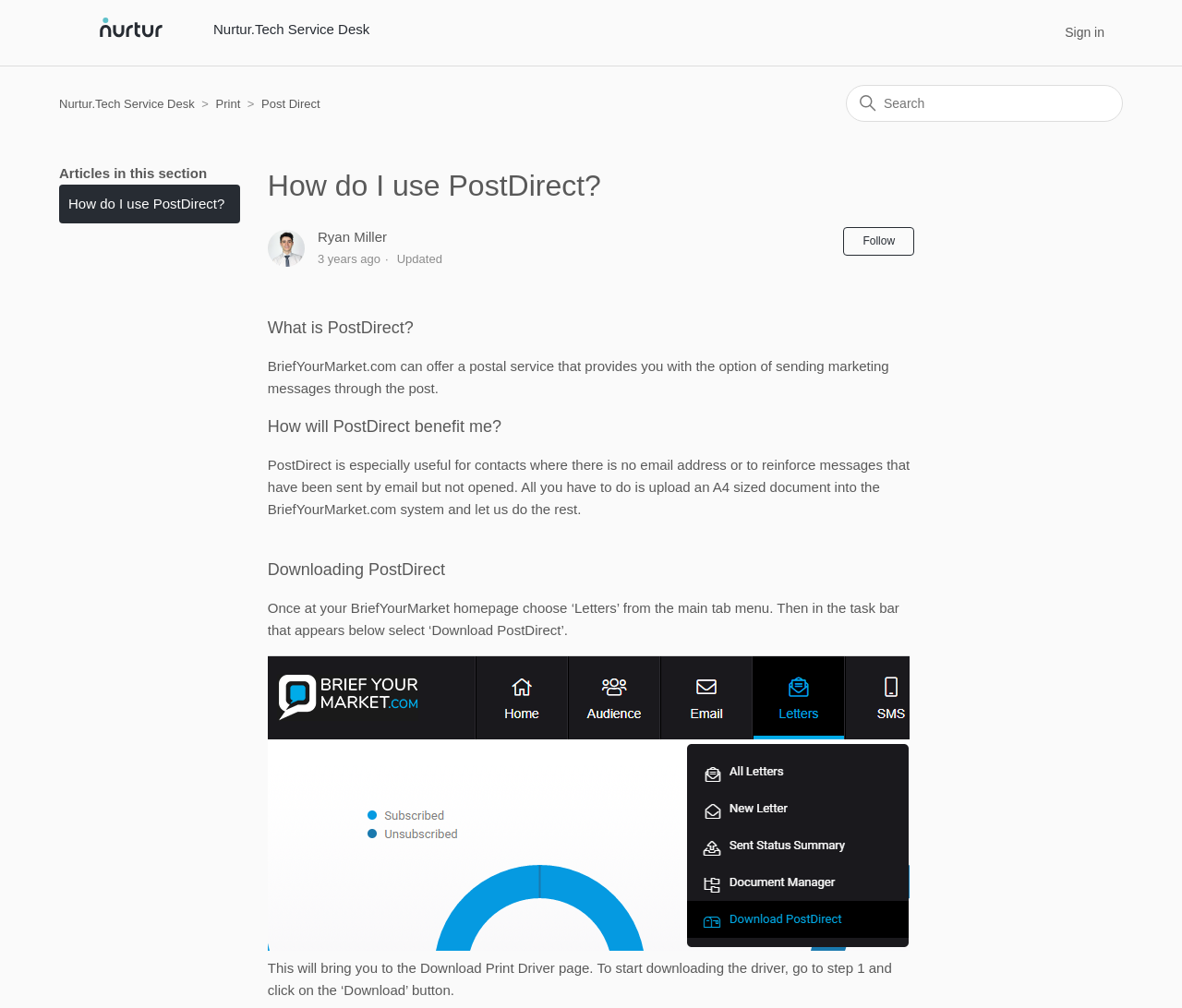Provide a brief response to the question using a single word or phrase: 
What is PostDirect?

Postal service for marketing messages